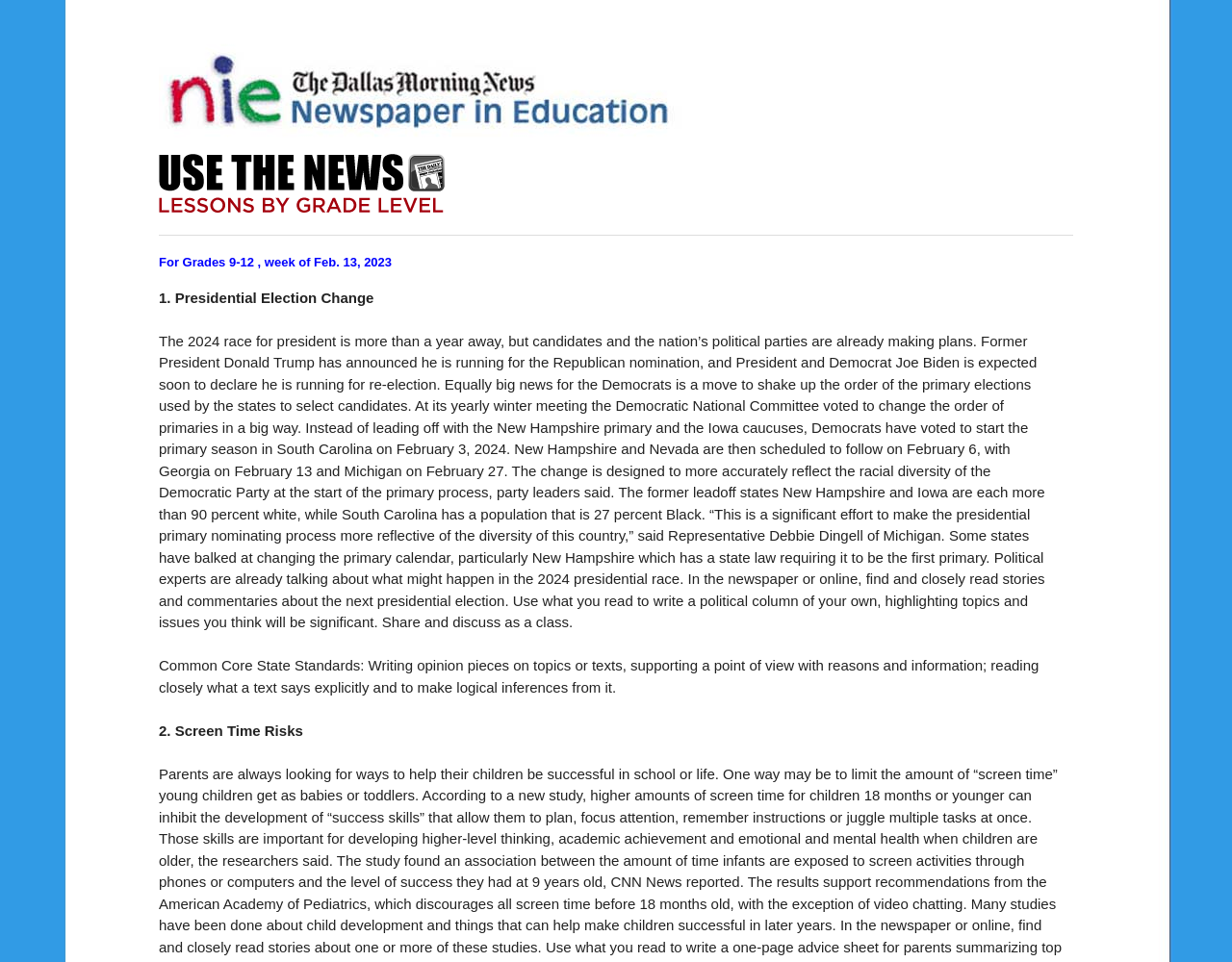Kindly respond to the following question with a single word or a brief phrase: 
What is the population percentage of Black people in South Carolina?

27 percent